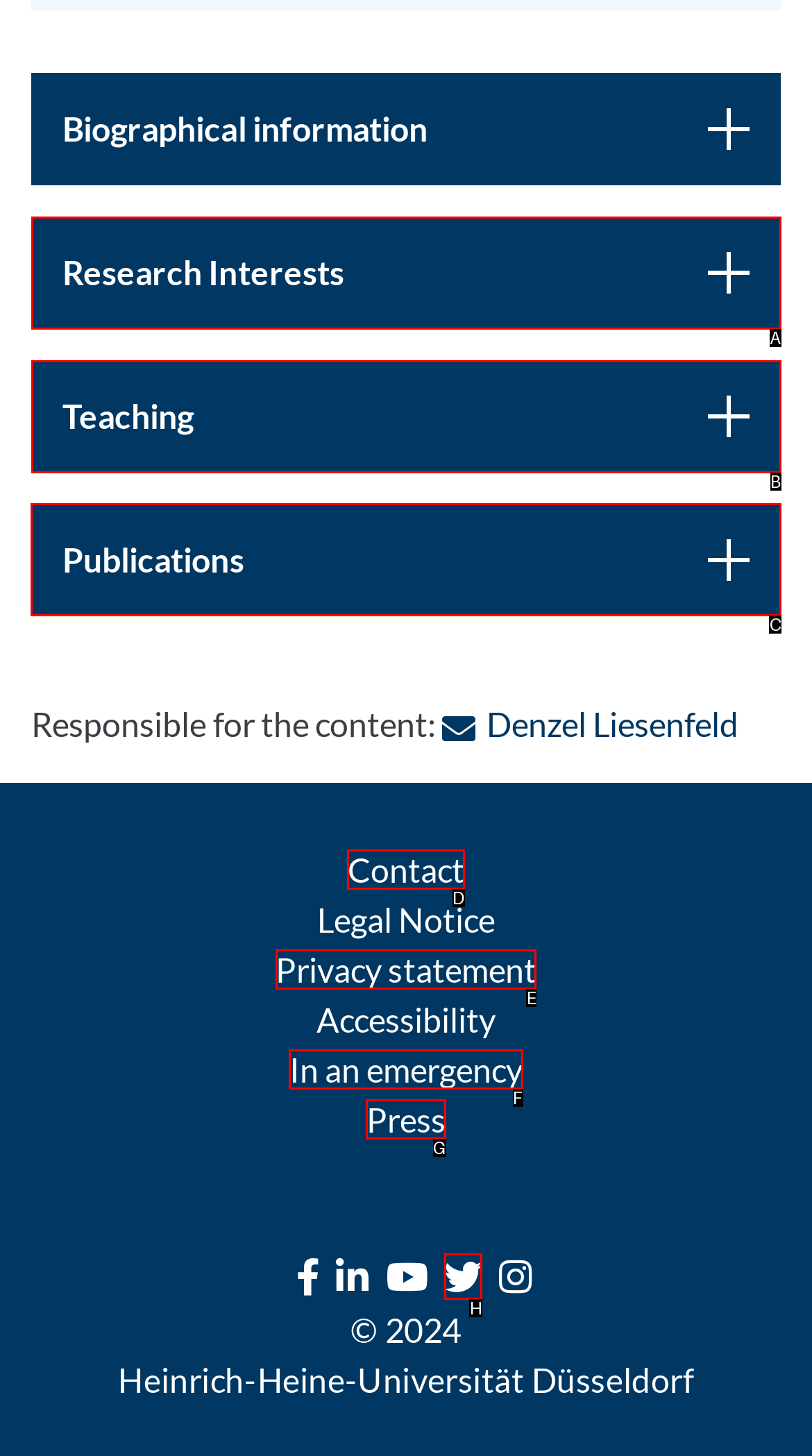Choose the HTML element to click for this instruction: View publications Answer with the letter of the correct choice from the given options.

C